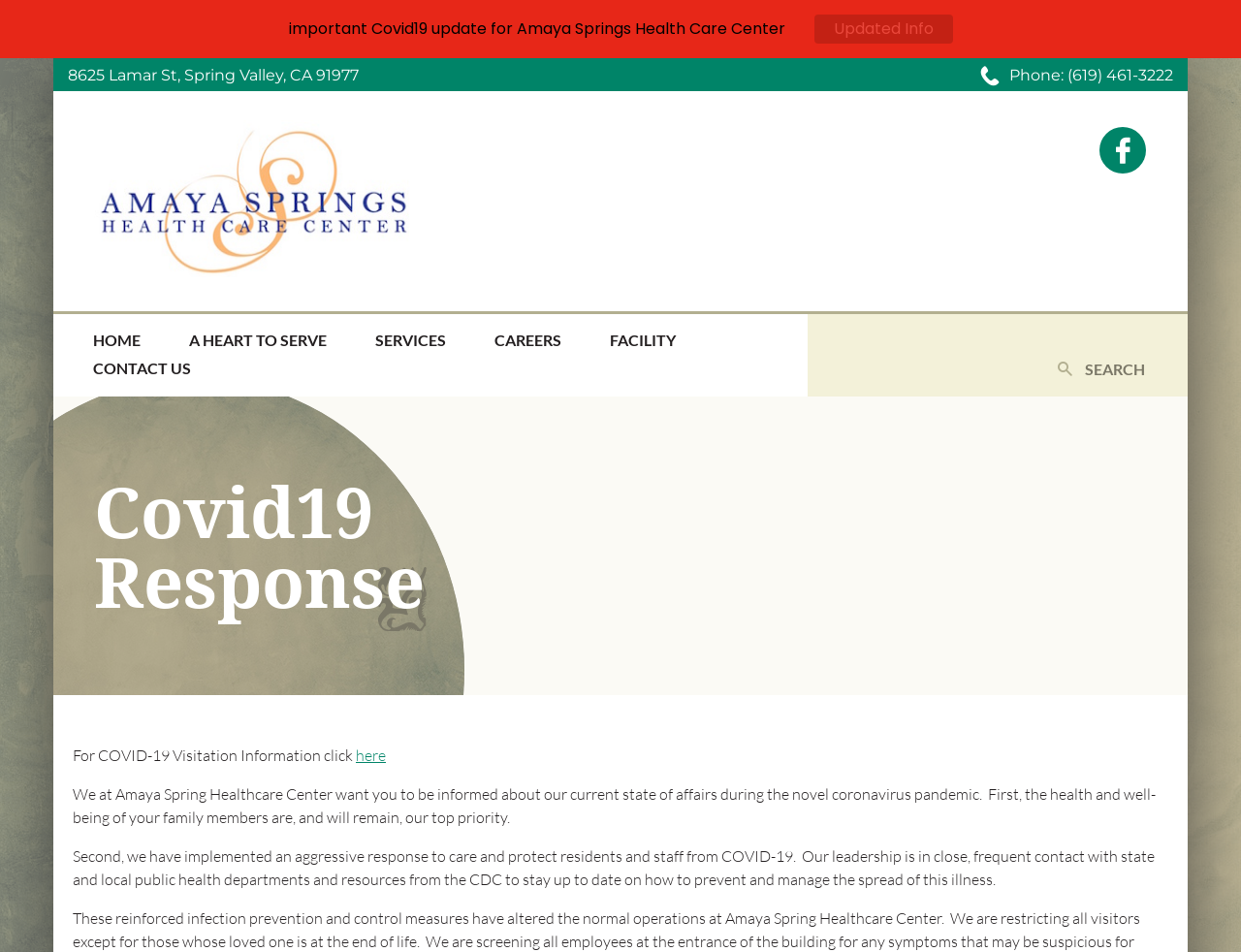Locate the UI element described by A Heart To Serve in the provided webpage screenshot. Return the bounding box coordinates in the format (top-left x, top-left y, bottom-right x, bottom-right y), ensuring all values are between 0 and 1.

[0.152, 0.347, 0.263, 0.366]